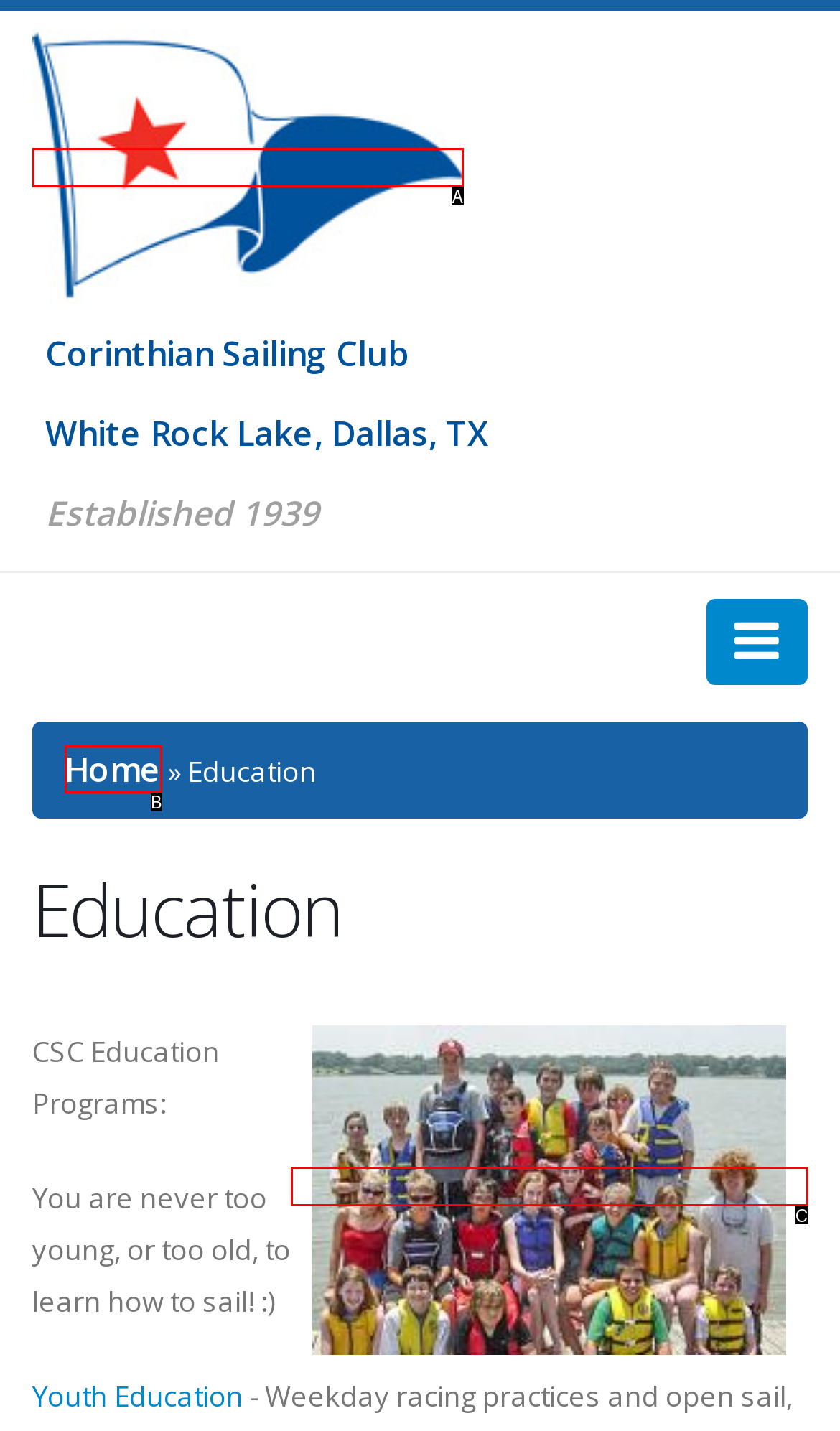Find the option that matches this description: Home
Provide the matching option's letter directly.

B